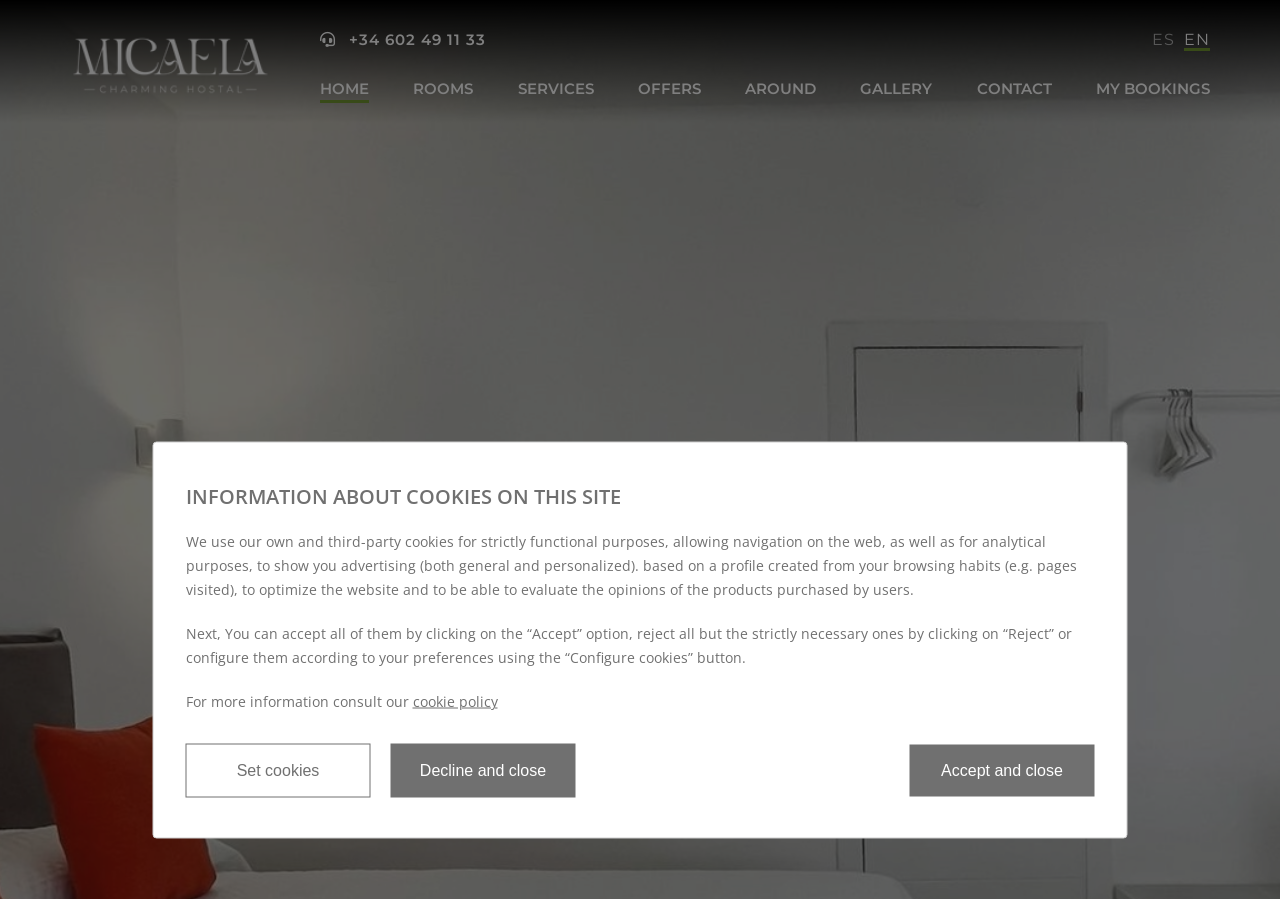Locate the bounding box coordinates of the element you need to click to accomplish the task described by this instruction: "Browse the gallery".

[0.672, 0.088, 0.728, 0.115]